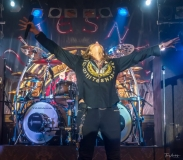Describe the important features and context of the image with as much detail as possible.

The image captures an exhilarating moment from a live performance, showcasing a musician passionately engaging with the audience. The performer, dressed in a black hoodie adorned with a prominent emblem, stands center stage with arms outstretched as if embracing the energy of the crowd. Behind them, an impressive drum setup is prominently featured, hinting at the dynamic sound of the band. Bright stage lights create an electrifying atmosphere, reflecting the intensity and excitement of the concert. This scene embodies the spirit of live music that resonates deeply with fans, echoing the sentiment expressed in the accompanying text about the joy and nostalgia of being transported back to memorable musical eras.